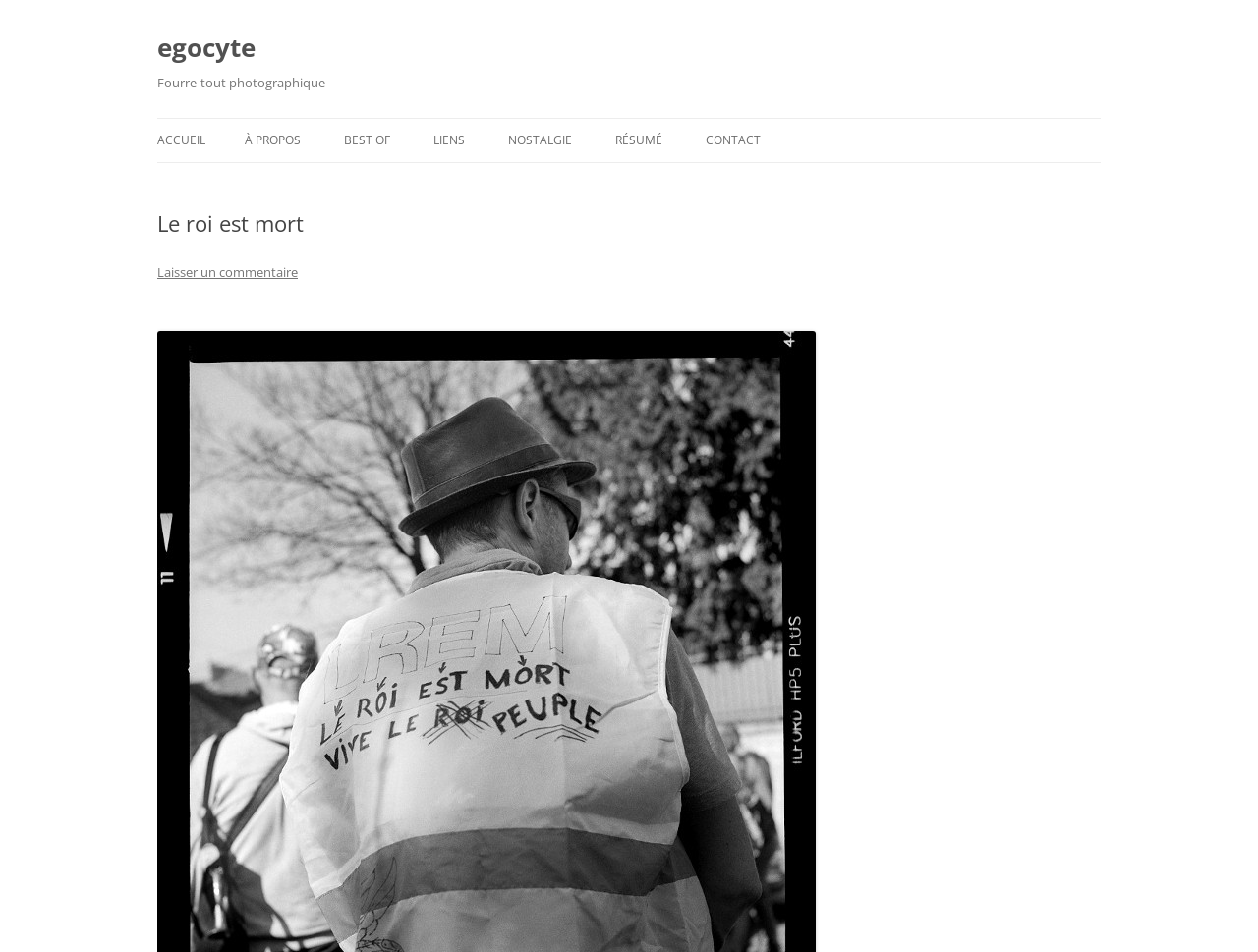Can you find the bounding box coordinates of the area I should click to execute the following instruction: "go to contact page"?

[0.561, 0.125, 0.605, 0.171]